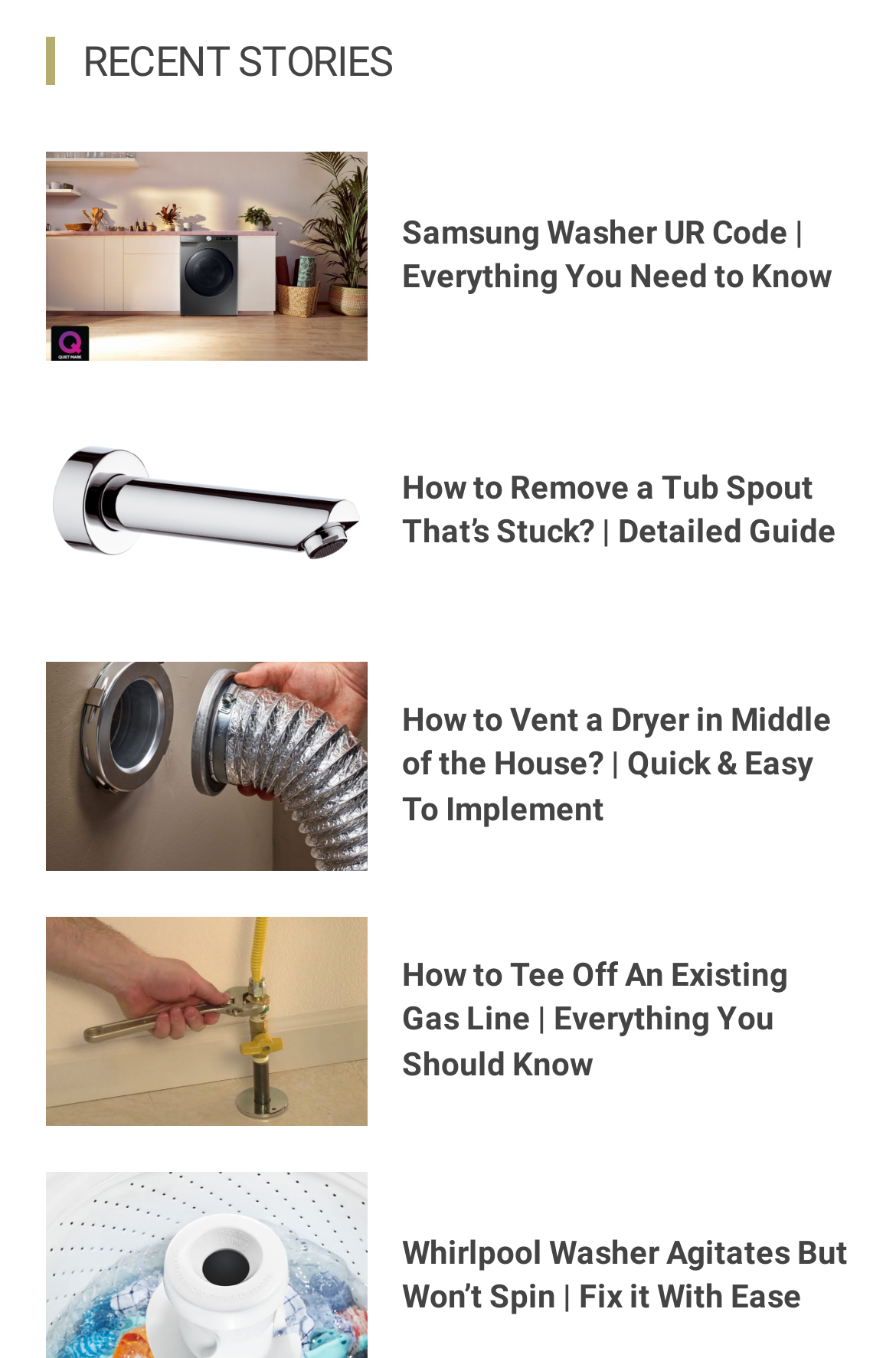Please find the bounding box coordinates of the clickable region needed to complete the following instruction: "read about teeing off an existing gas line". The bounding box coordinates must consist of four float numbers between 0 and 1, i.e., [left, top, right, bottom].

[0.051, 0.674, 0.41, 0.828]